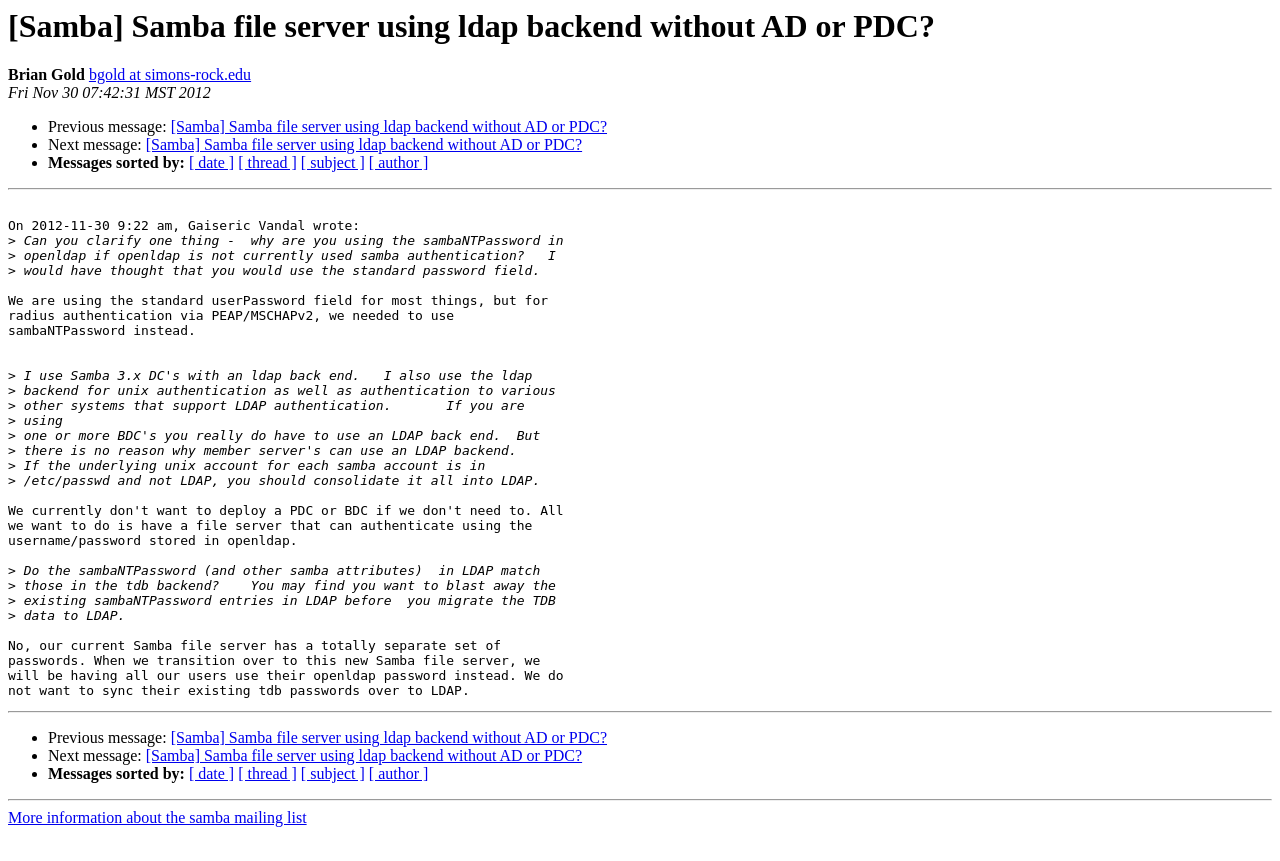Identify the bounding box coordinates for the region of the element that should be clicked to carry out the instruction: "Click the link '1263'". The bounding box coordinates should be four float numbers between 0 and 1, i.e., [left, top, right, bottom].

None